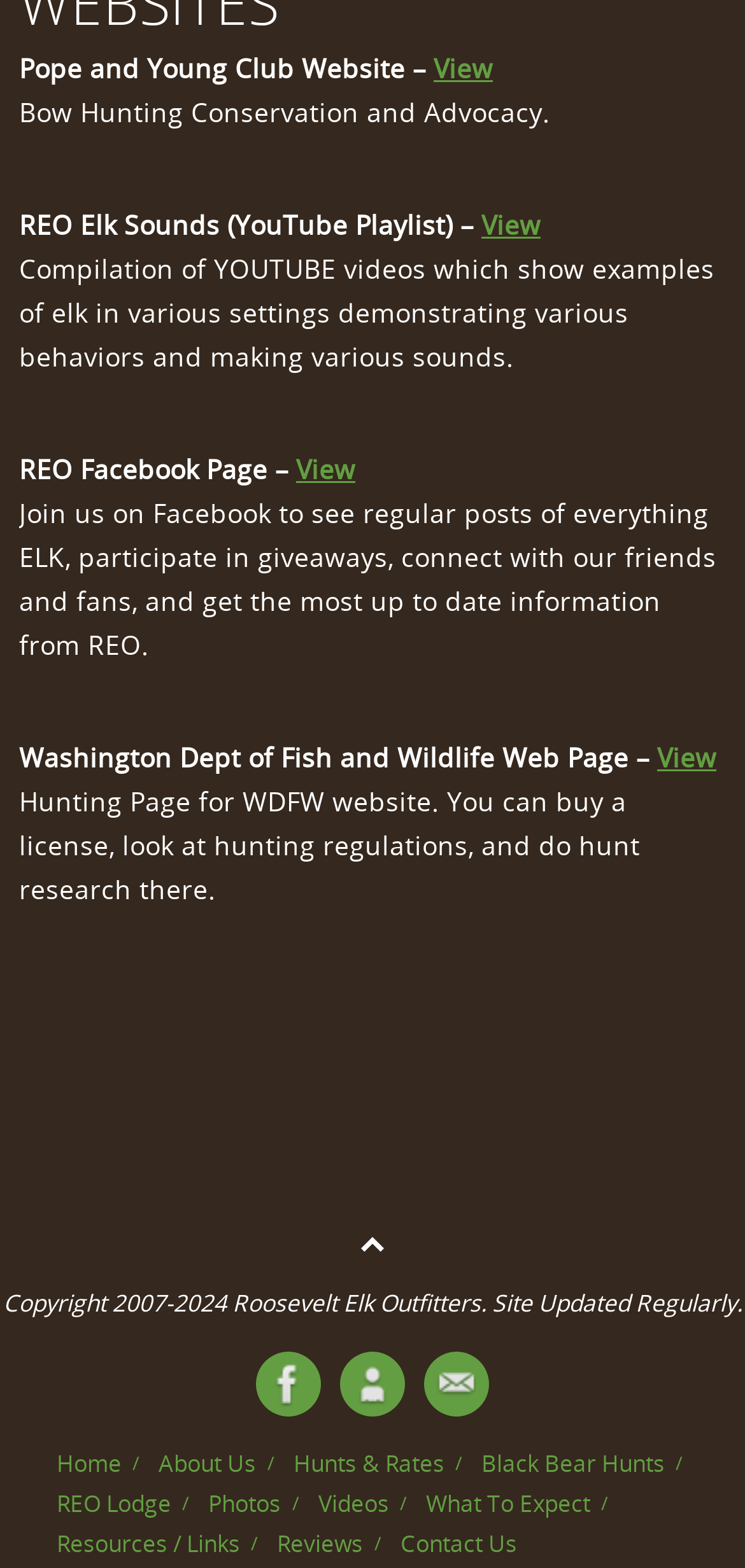Please determine the bounding box coordinates of the element to click in order to execute the following instruction: "View REO Elk Sounds on YouTube". The coordinates should be four float numbers between 0 and 1, specified as [left, top, right, bottom].

[0.646, 0.133, 0.726, 0.154]